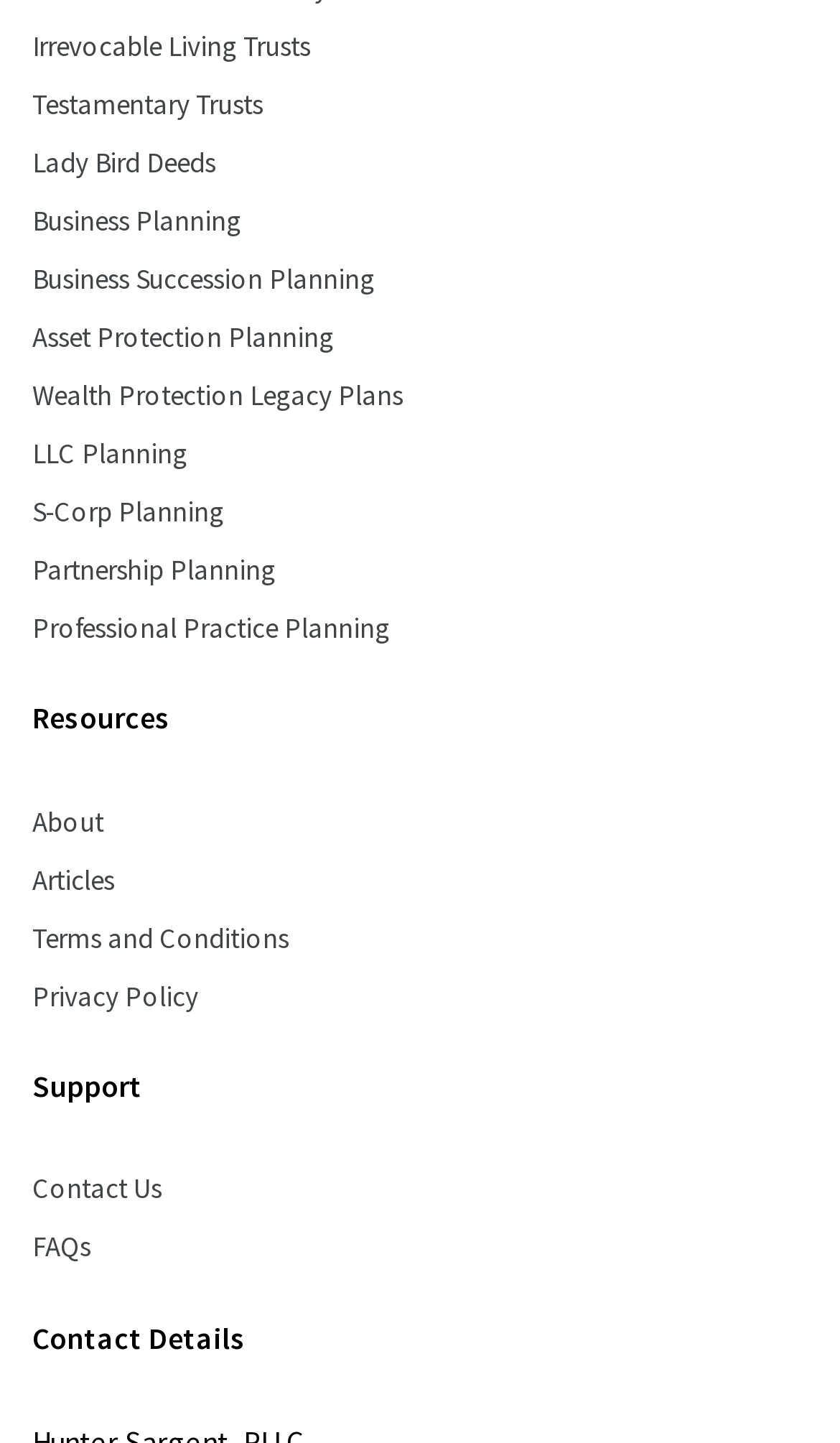What is the first link related to trusts?
Based on the image, give a concise answer in the form of a single word or short phrase.

Irrevocable Living Trusts